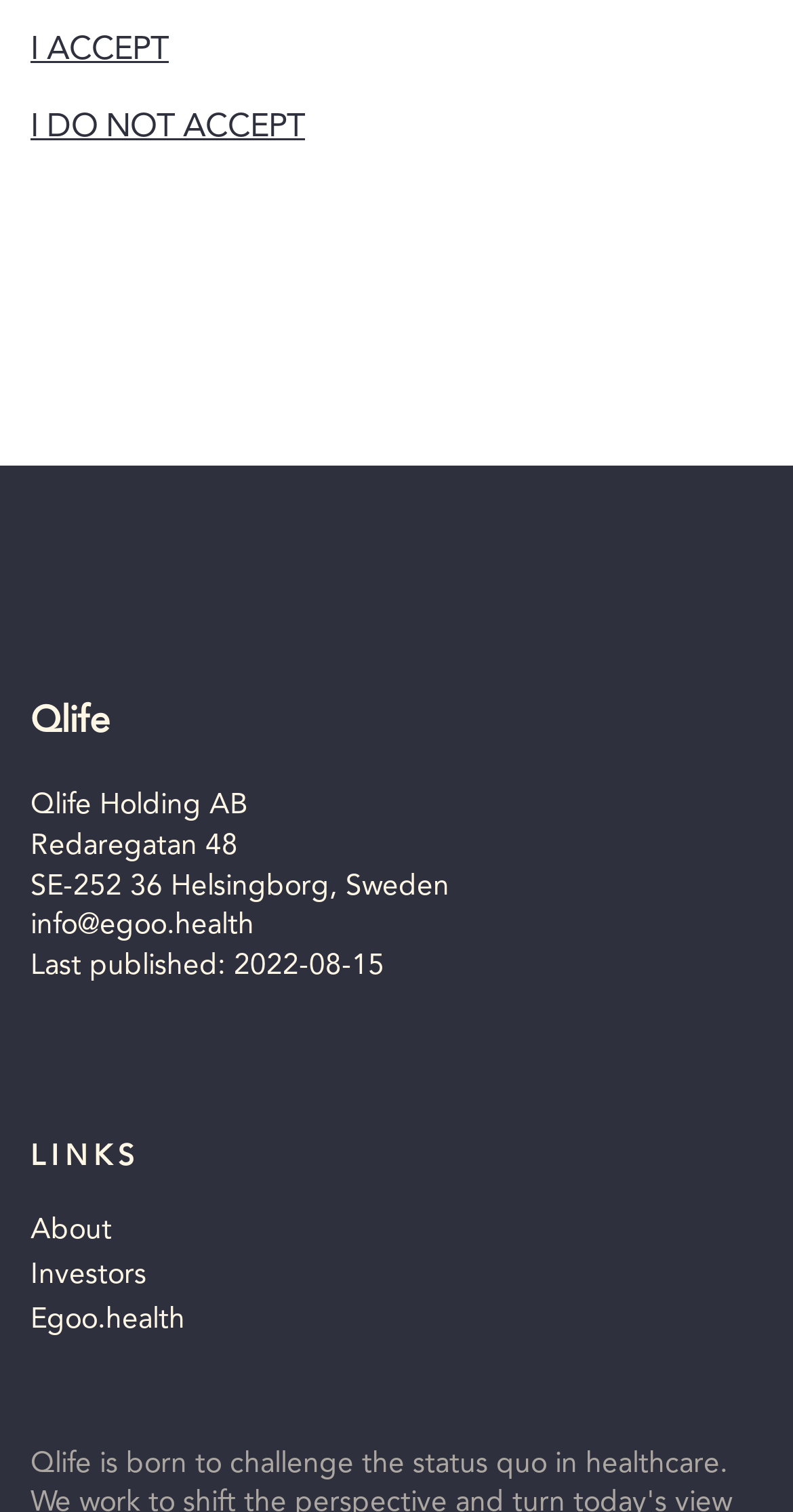Give a one-word or short phrase answer to this question: 
What is the email address of the company?

info@egoo.health